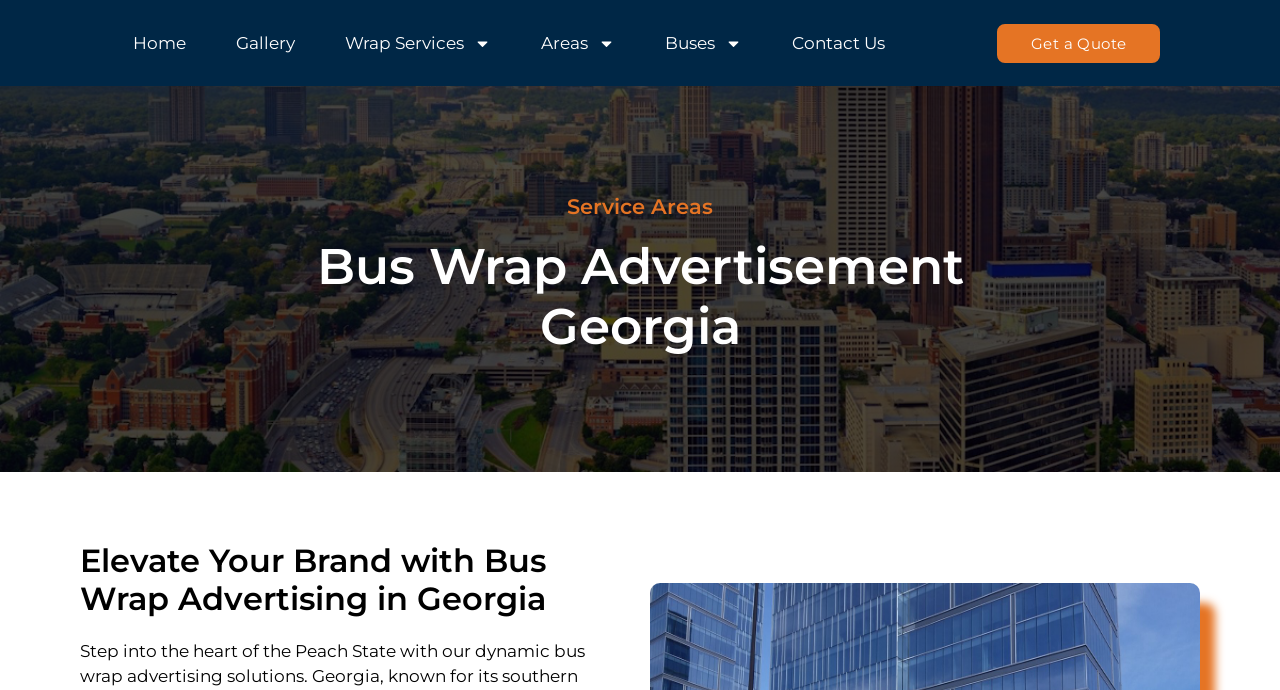Determine the bounding box of the UI element mentioned here: "Get a Quote". The coordinates must be in the format [left, top, right, bottom] with values ranging from 0 to 1.

[0.779, 0.034, 0.907, 0.091]